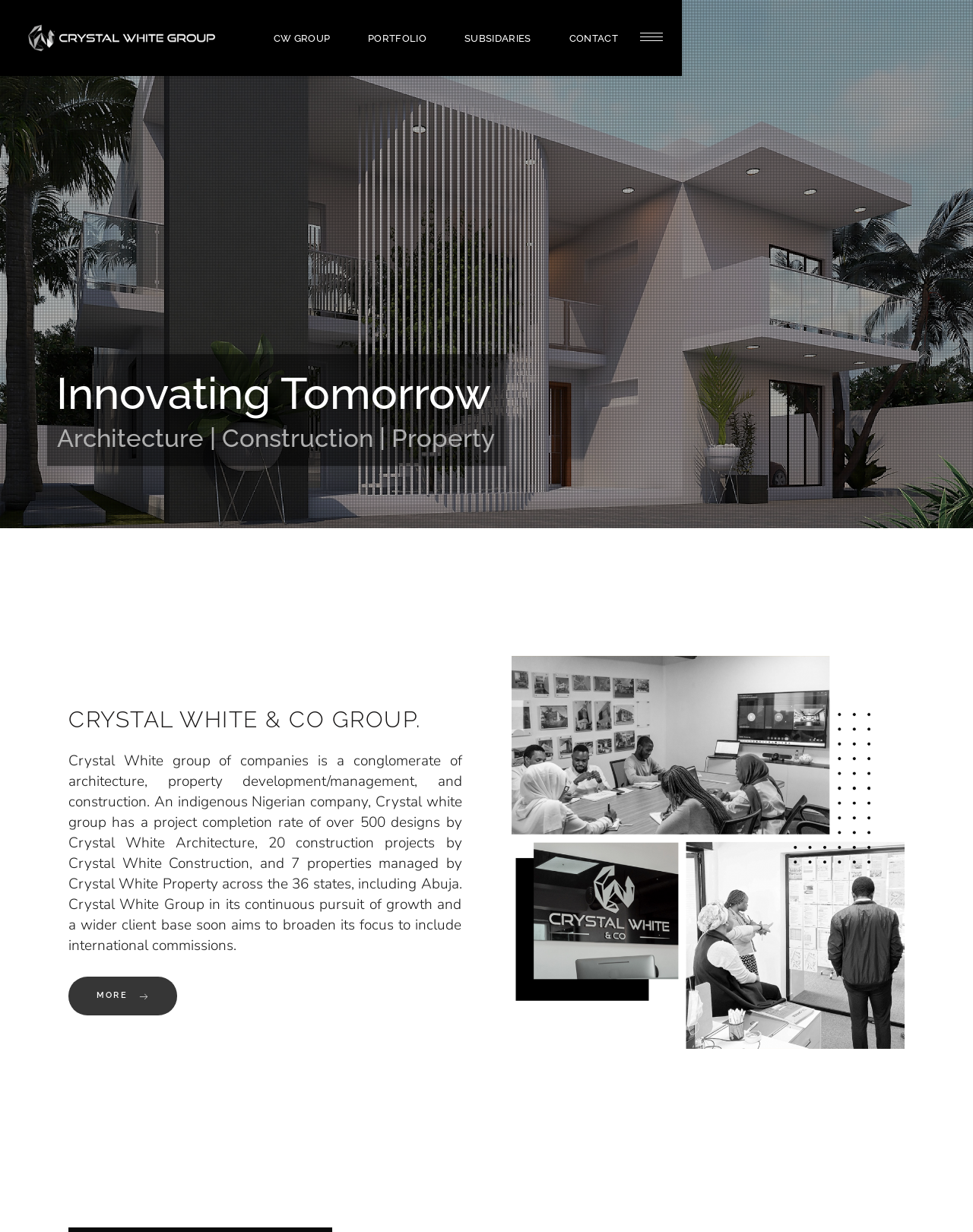Please find the bounding box coordinates of the element that must be clicked to perform the given instruction: "Contact the company". The coordinates should be four float numbers from 0 to 1, i.e., [left, top, right, bottom].

[0.593, 0.575, 0.663, 0.591]